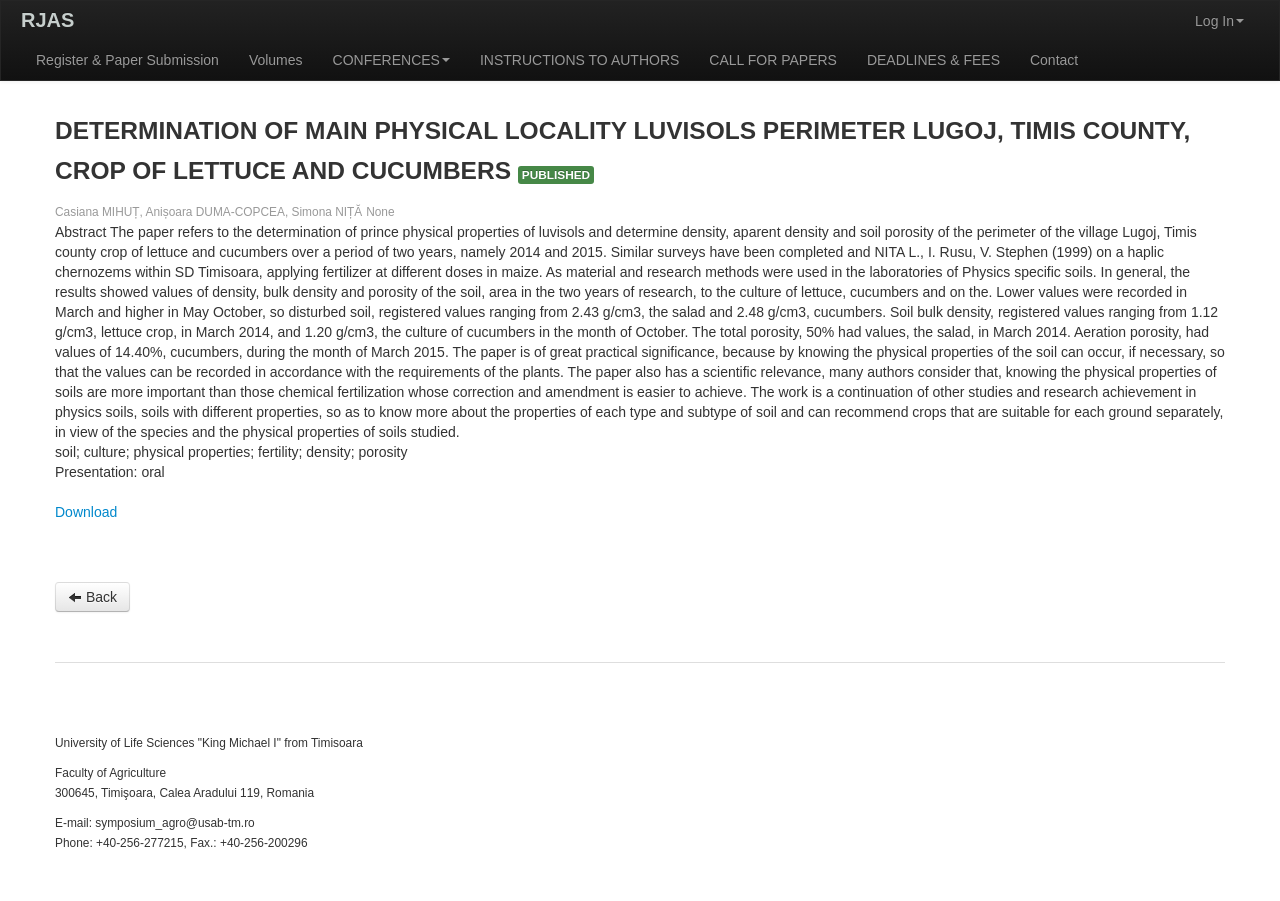Find the bounding box coordinates of the clickable area that will achieve the following instruction: "Contact us".

None